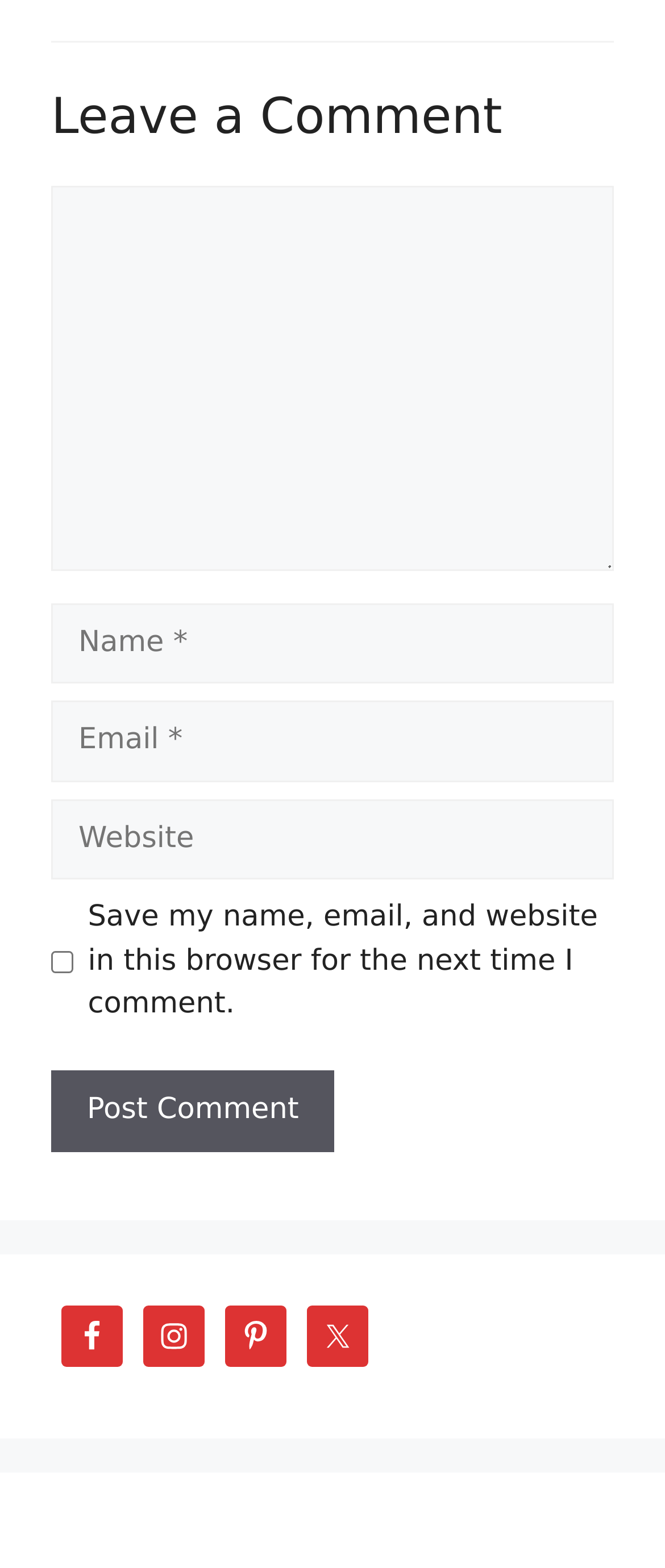Locate the bounding box coordinates of the clickable area to execute the instruction: "Visit Facebook". Provide the coordinates as four float numbers between 0 and 1, represented as [left, top, right, bottom].

[0.092, 0.833, 0.185, 0.872]